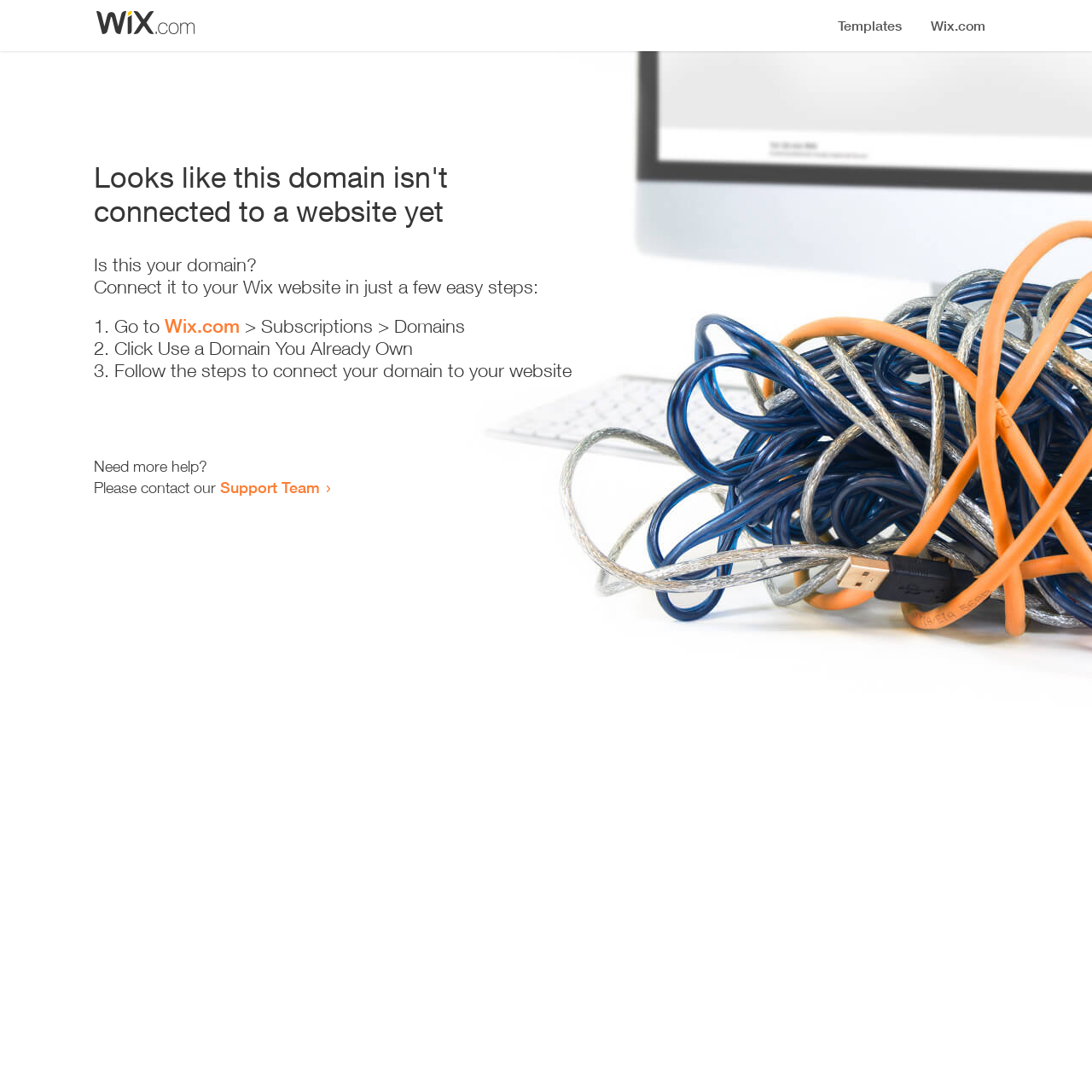Identify the bounding box for the described UI element: "Wix.com".

[0.151, 0.288, 0.22, 0.309]